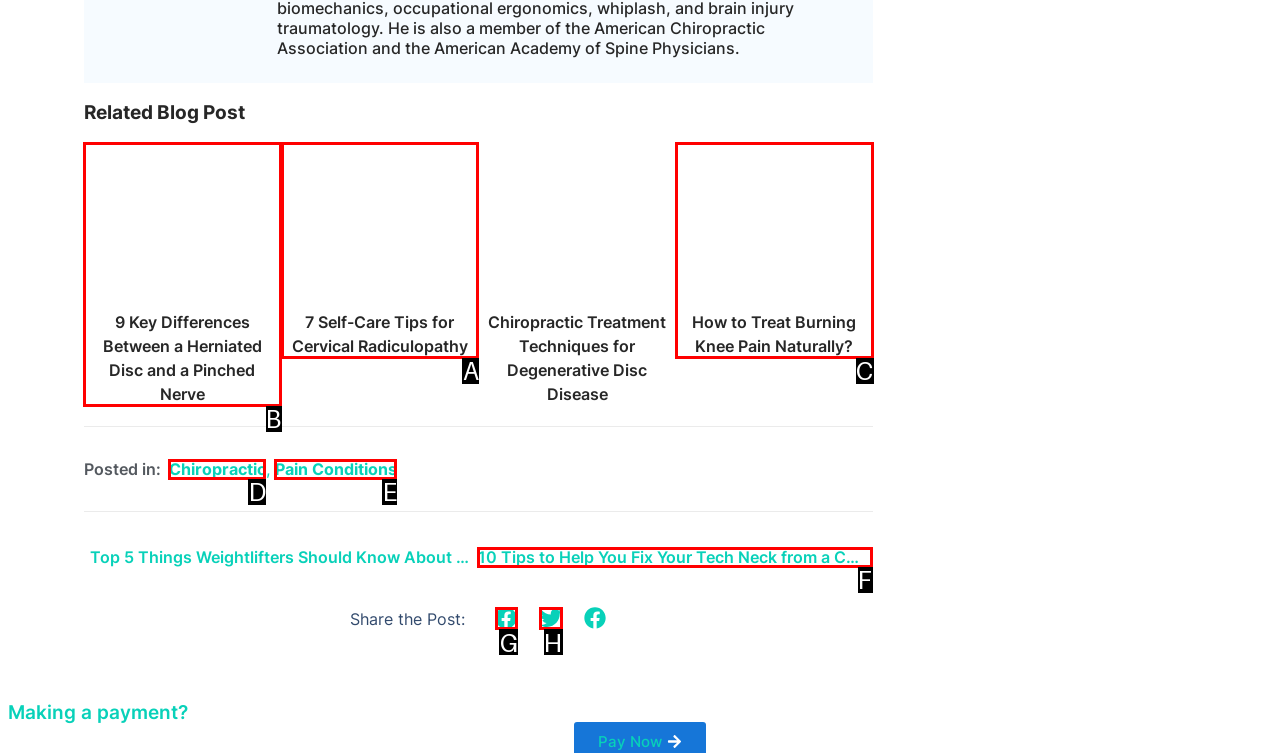For the task: View the post about Cervical Radiculopathy, identify the HTML element to click.
Provide the letter corresponding to the right choice from the given options.

A